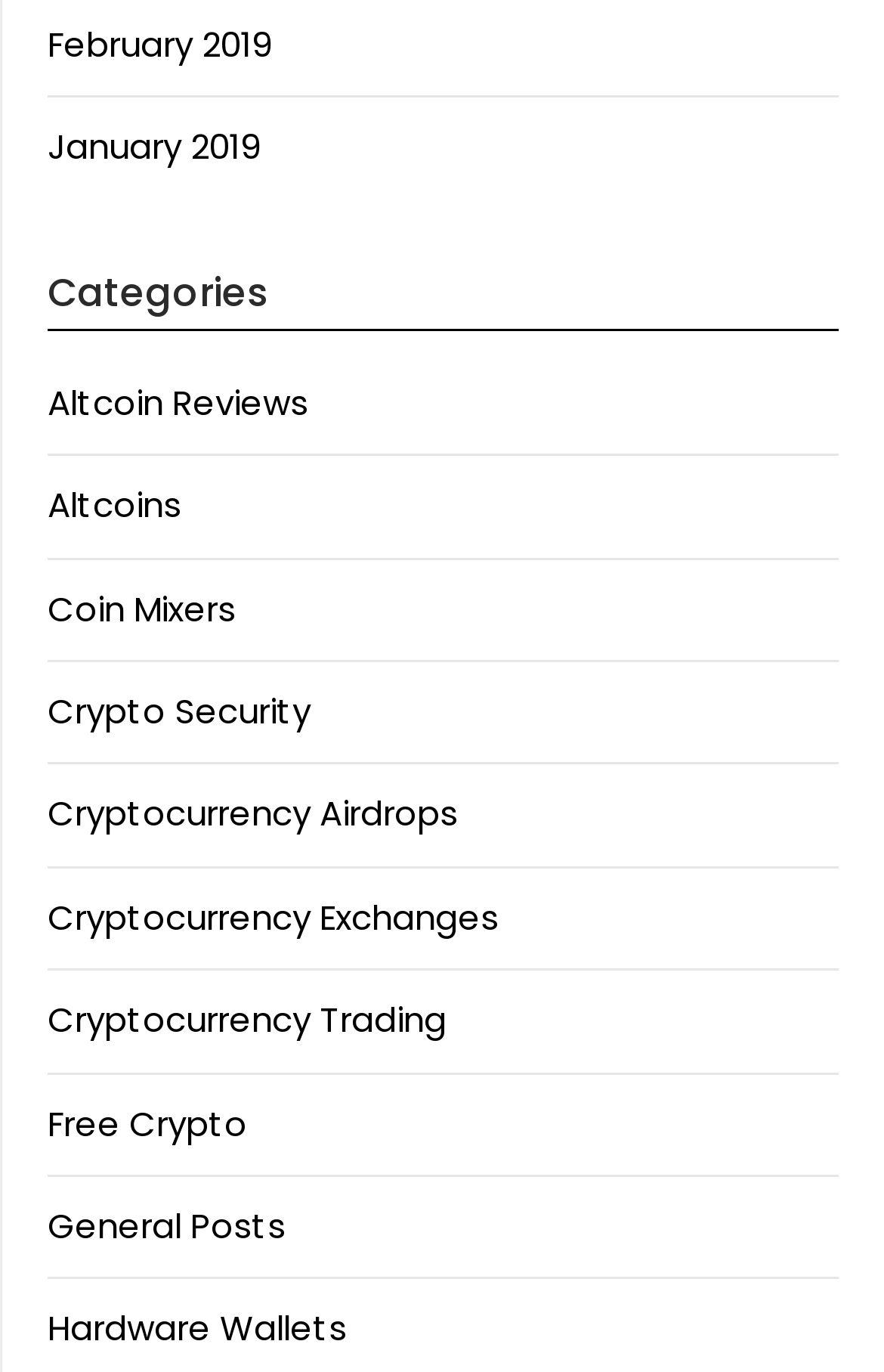Please determine the bounding box coordinates of the element's region to click for the following instruction: "explore Cryptocurrency Trading".

[0.054, 0.726, 0.505, 0.761]